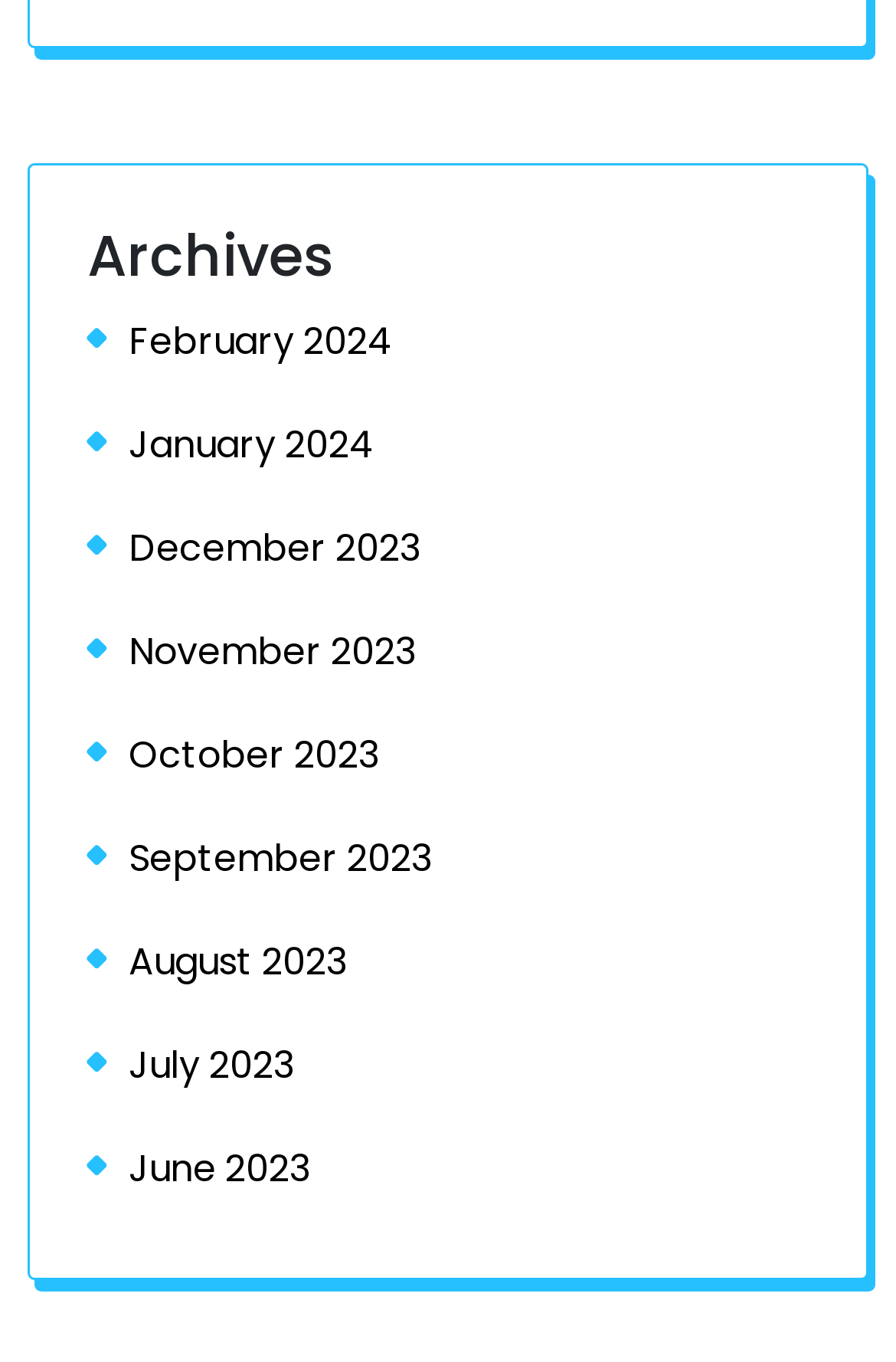Can you provide the bounding box coordinates for the element that should be clicked to implement the instruction: "access November 2023 archives"?

[0.097, 0.458, 0.464, 0.5]